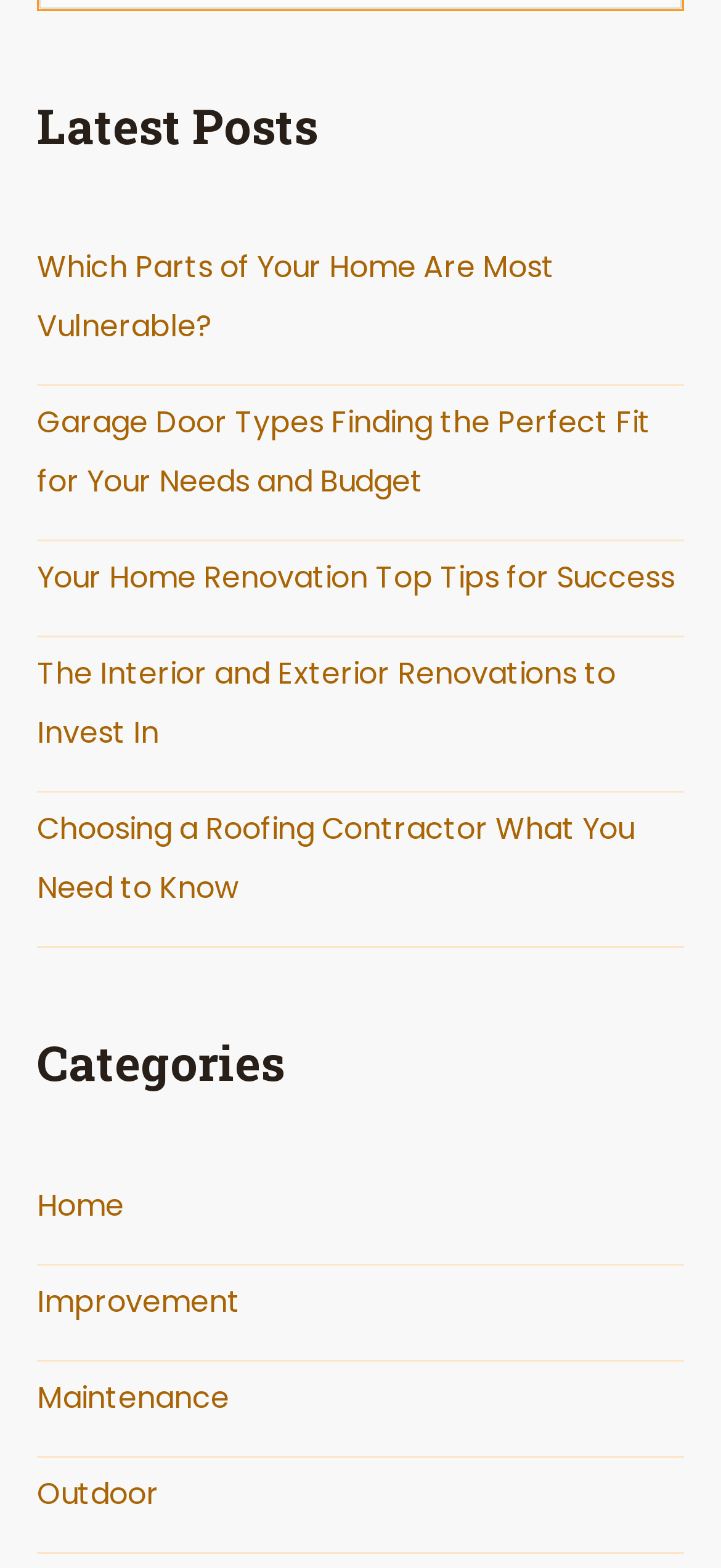Respond with a single word or phrase for the following question: 
What is the last post about?

Choosing a Roofing Contractor